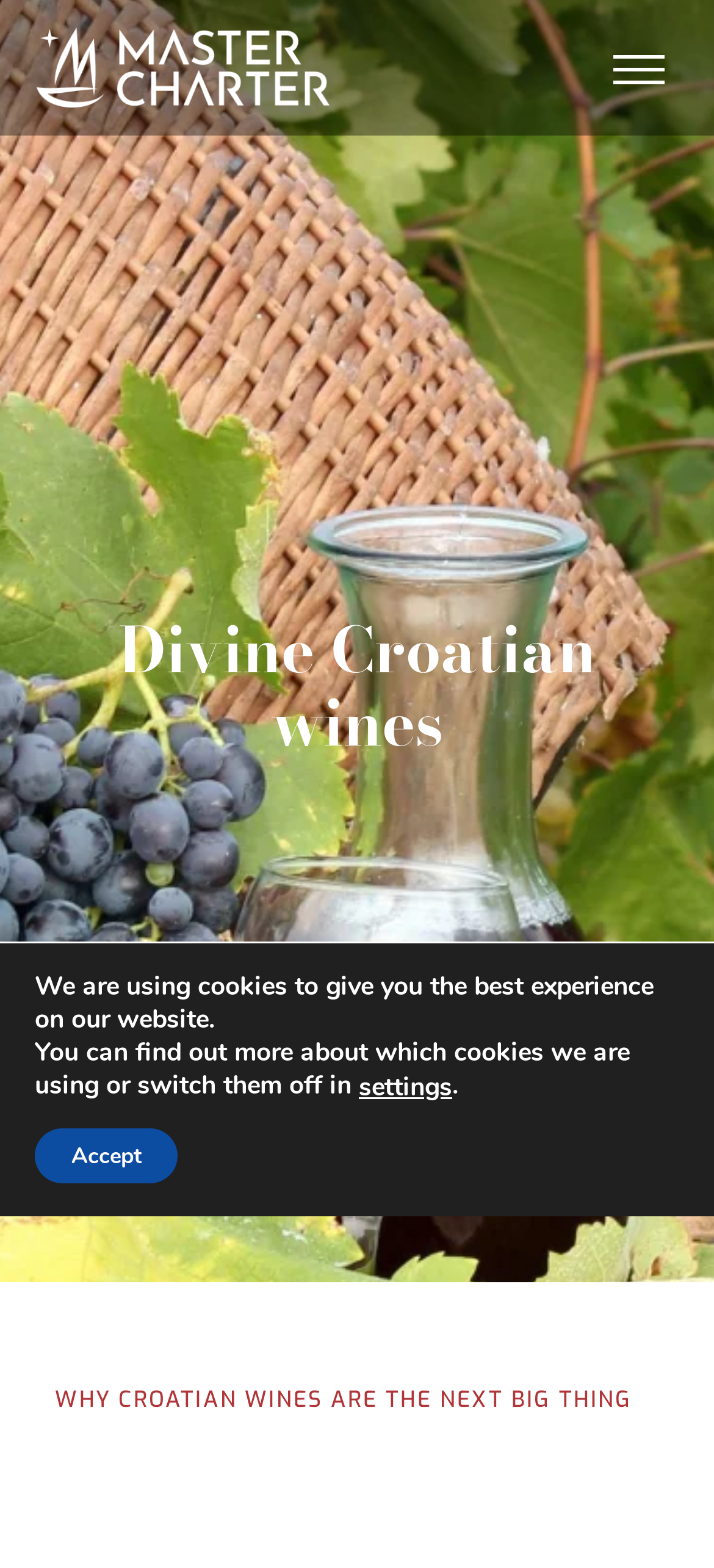What is the function of the link 'Skip to content'?
Please use the visual content to give a single word or phrase answer.

Skip to content